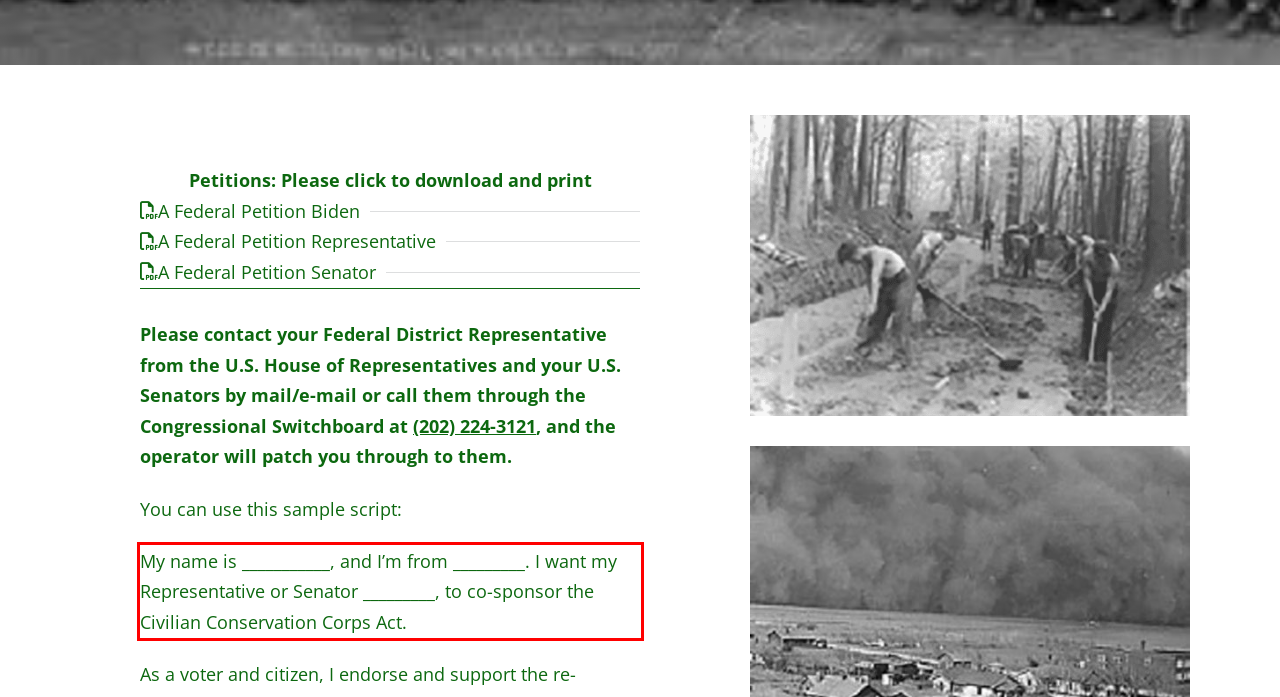Look at the screenshot of the webpage, locate the red rectangle bounding box, and generate the text content that it contains.

My name is ___________, and I’m from _________. I want my Representative or Senator _________, to co-sponsor the Civilian Conservation Corps Act.